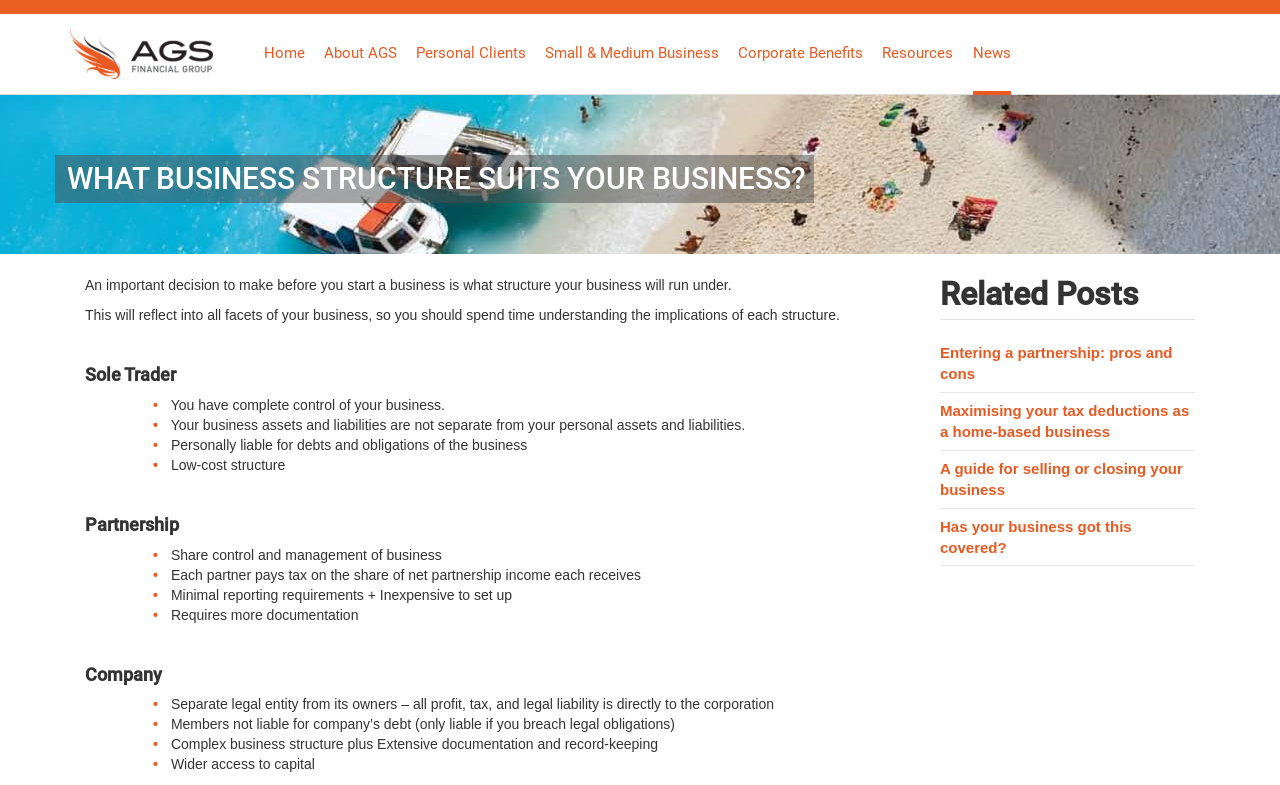What is the advantage of a Company business structure?
Refer to the screenshot and deliver a thorough answer to the question presented.

By reading the characteristics of a Company business structure, I can see that one of the advantages listed is 'Wider access to capital'. This suggests that a Company structure provides more opportunities for raising capital compared to other business structures.